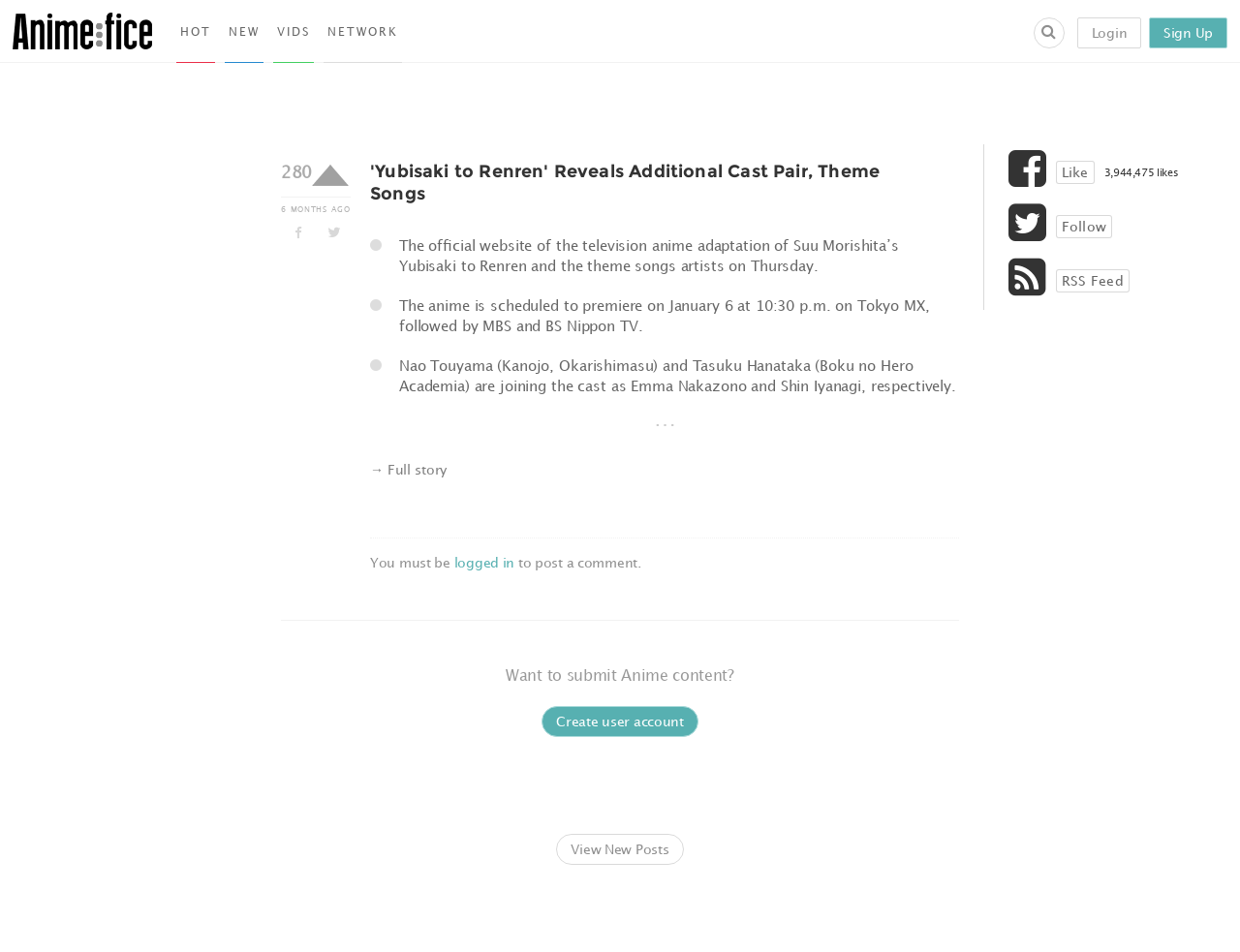Reply to the question with a single word or phrase:
What is the name of the author of the latest article?

Not available